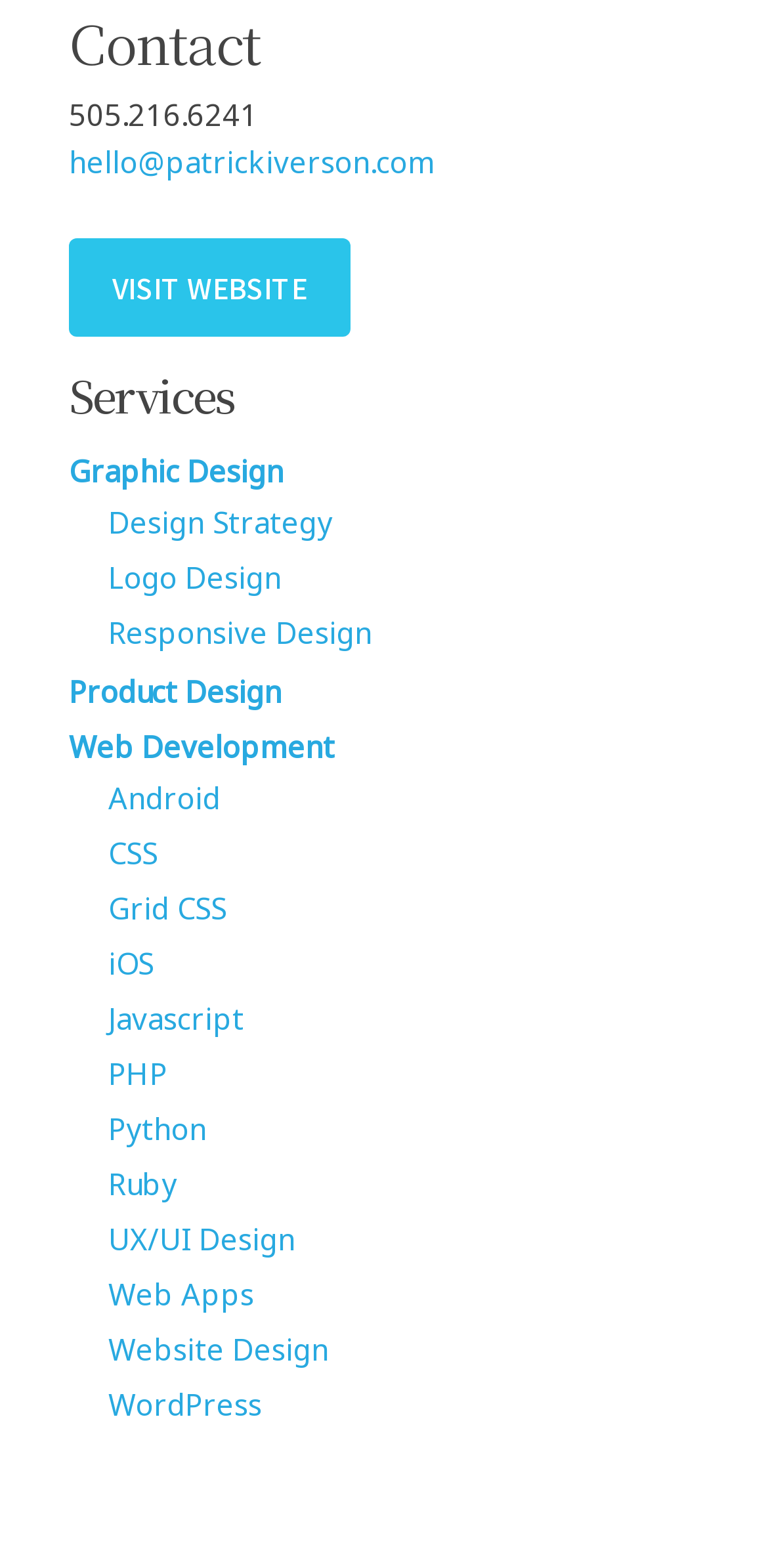Show the bounding box coordinates for the HTML element as described: "Noach".

None